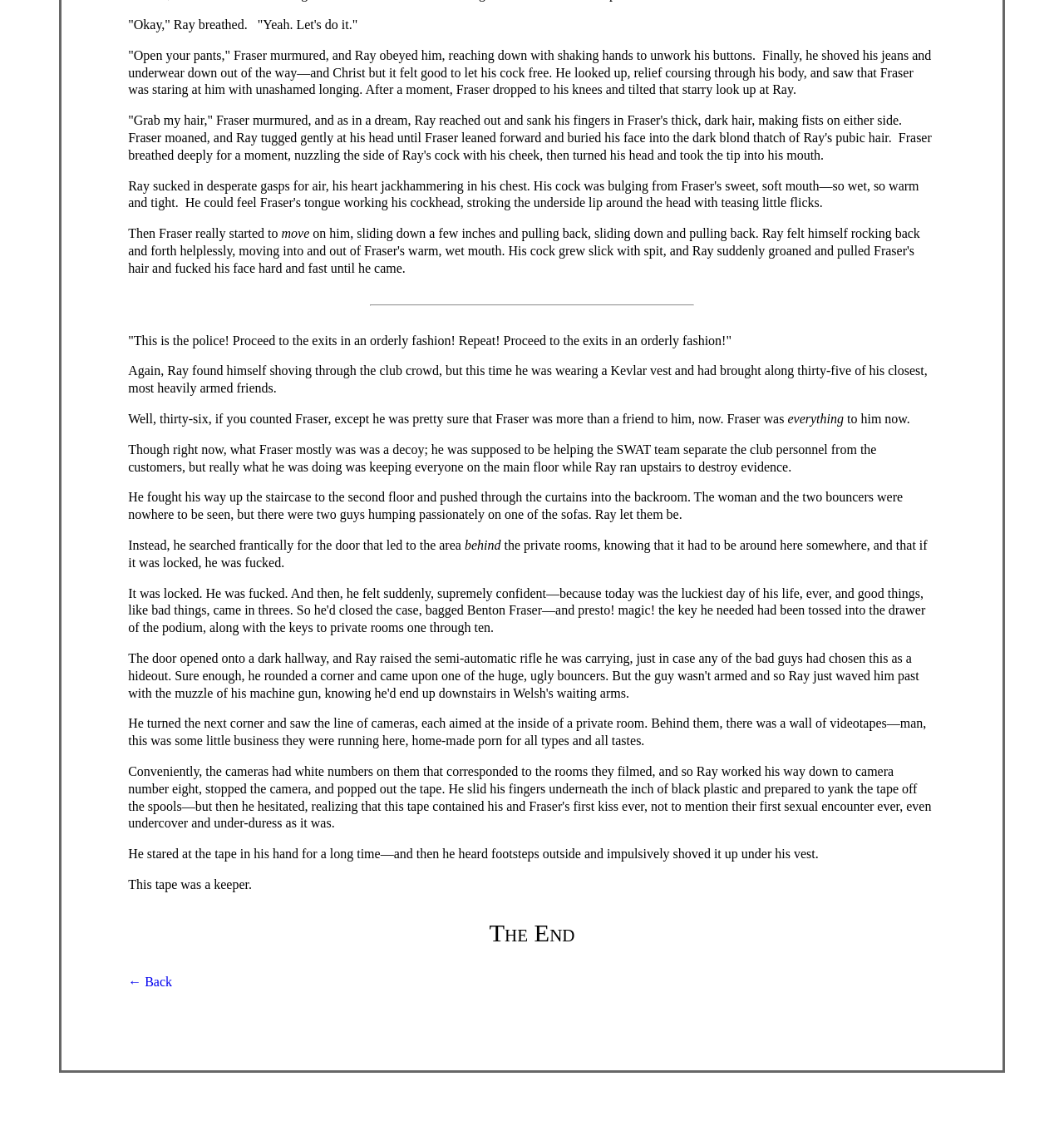Using the details from the image, please elaborate on the following question: What is the purpose of Fraser's action?

Fraser's action of giving oral sex to Ray is a decoy to distract people while Ray is doing something else. This is evident from the sentence 'Though right now, what Fraser mostly was was a decoy; he was supposed to be helping the SWAT team separate the club personnel from the customers, but really what he was doing was keeping everyone on the main floor while Ray ran upstairs to destroy evidence.'